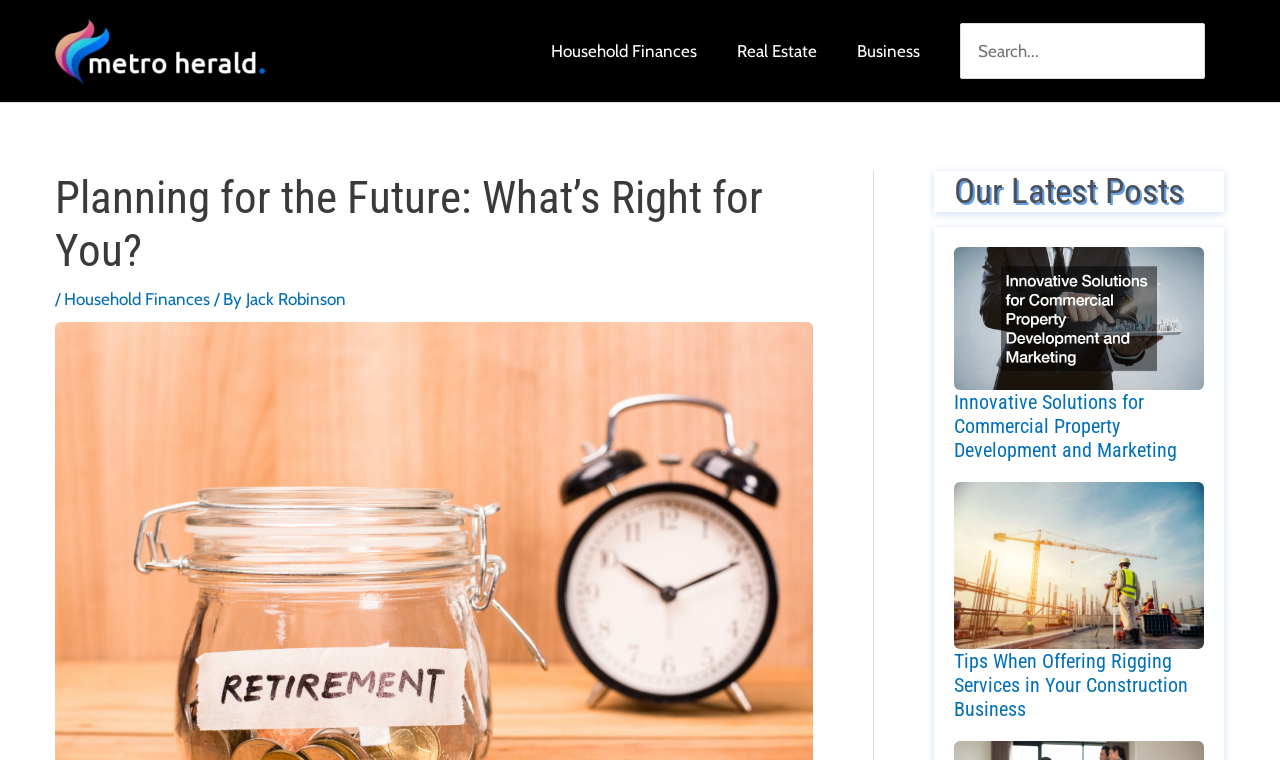Please provide the bounding box coordinates for the element that needs to be clicked to perform the instruction: "Click the Metroherald logo". The coordinates must consist of four float numbers between 0 and 1, formatted as [left, top, right, bottom].

[0.043, 0.052, 0.207, 0.078]